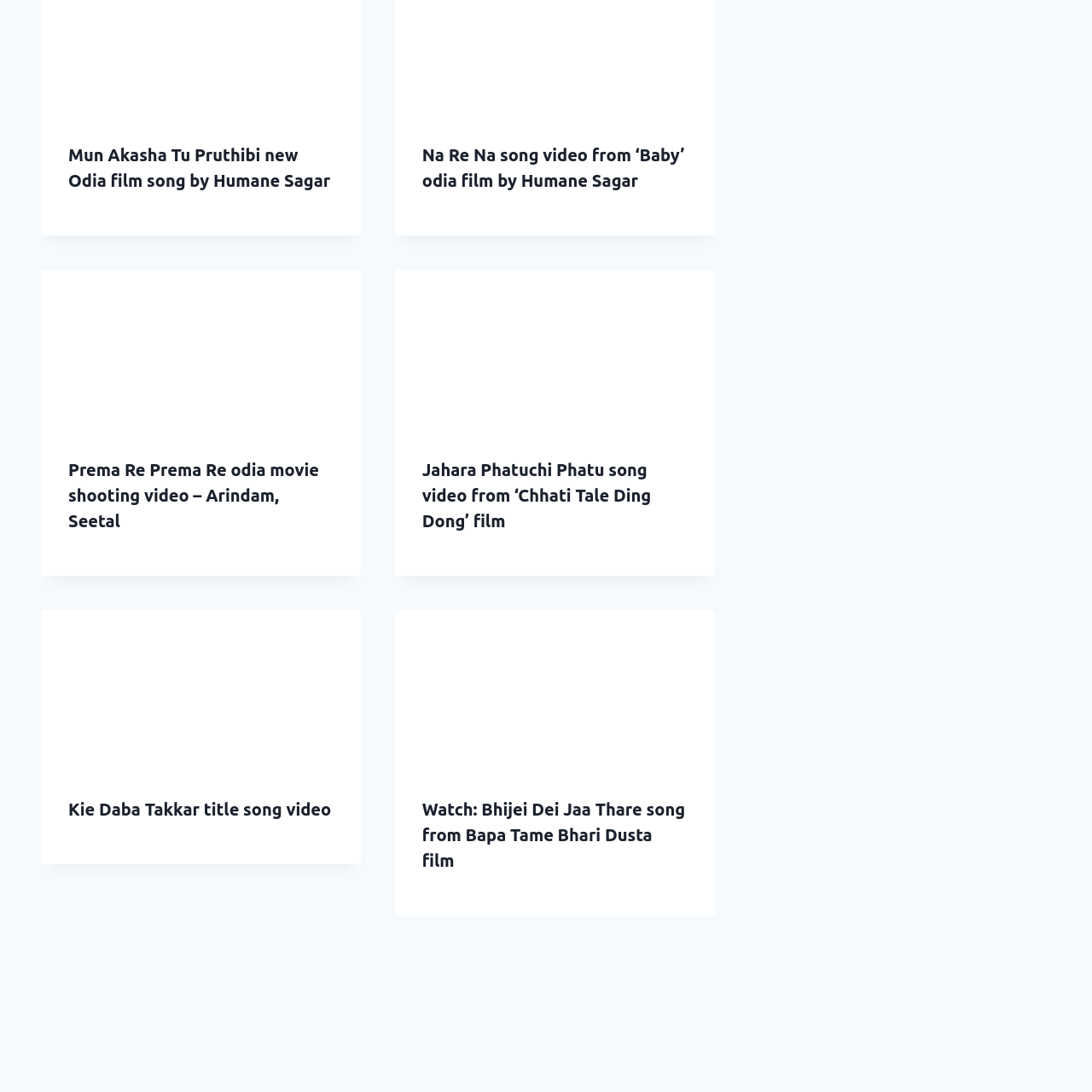Specify the bounding box coordinates for the region that must be clicked to perform the given instruction: "Click on the link to watch Mun Akasha Tu Pruthibi new Odia film song".

[0.062, 0.133, 0.303, 0.175]